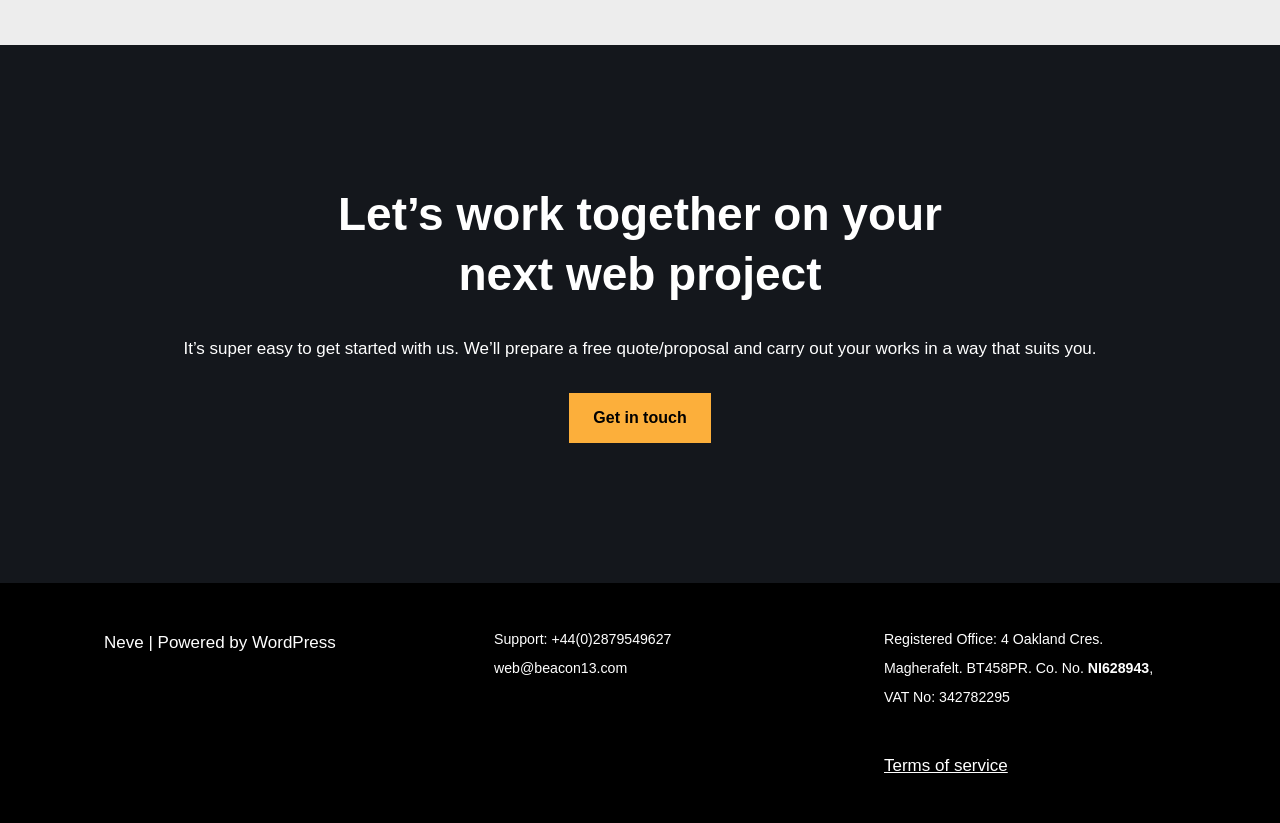Kindly respond to the following question with a single word or a brief phrase: 
What is the company's VAT number?

342782295